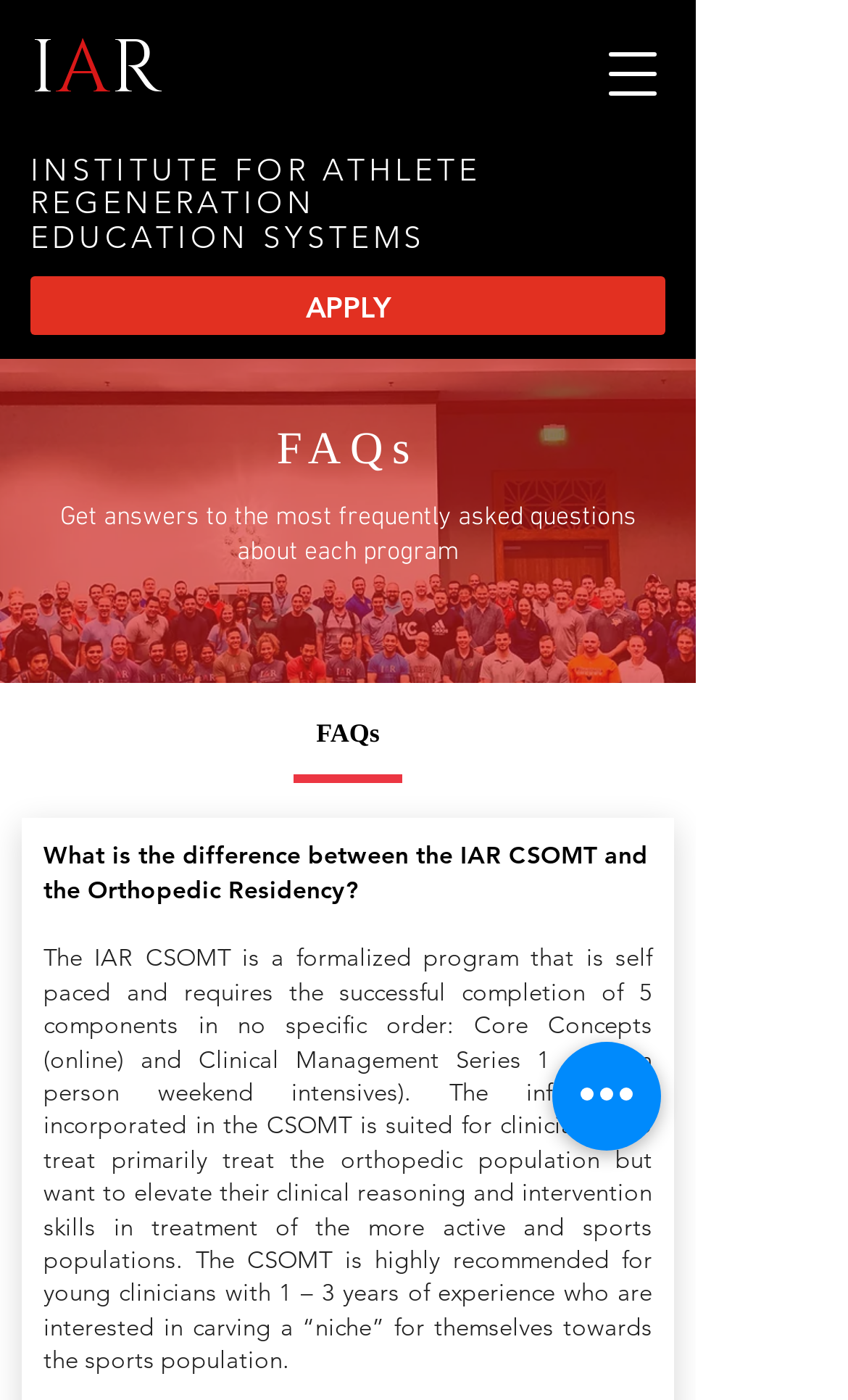From the image, can you give a detailed response to the question below:
What is the target audience for the IAR CSOMT program?

The target audience for the IAR CSOMT program can be inferred from the description provided in the StaticText element which states that the program is highly recommended for young clinicians with 1-3 years of experience who are interested in carving a “niche” for themselves towards the sports population.